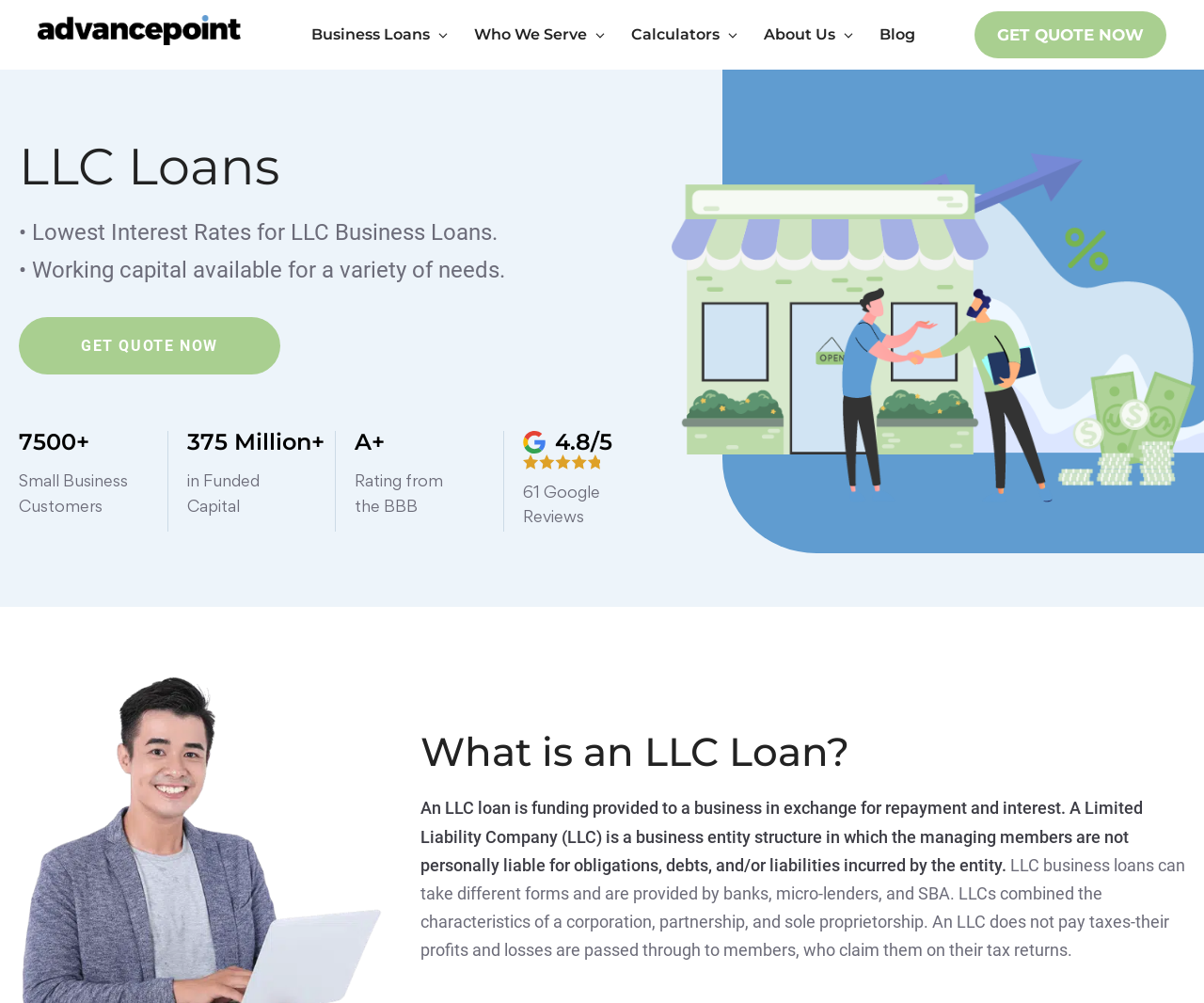Please locate the bounding box coordinates of the element that should be clicked to complete the given instruction: "Explore alternative business financing options".

[0.49, 0.069, 0.729, 0.118]